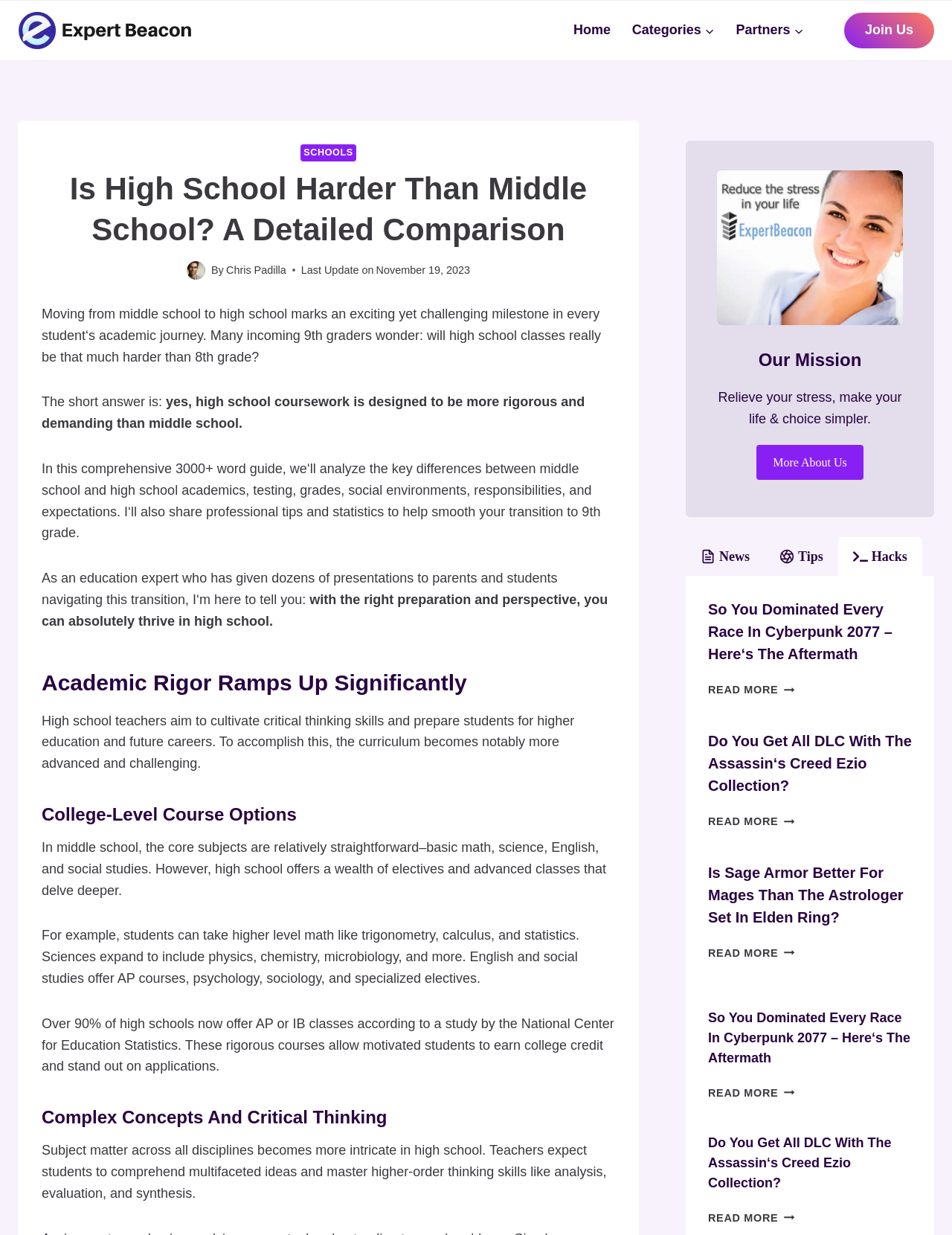Please specify the bounding box coordinates of the clickable section necessary to execute the following command: "Learn more about the author Chris Padilla".

[0.238, 0.214, 0.301, 0.223]